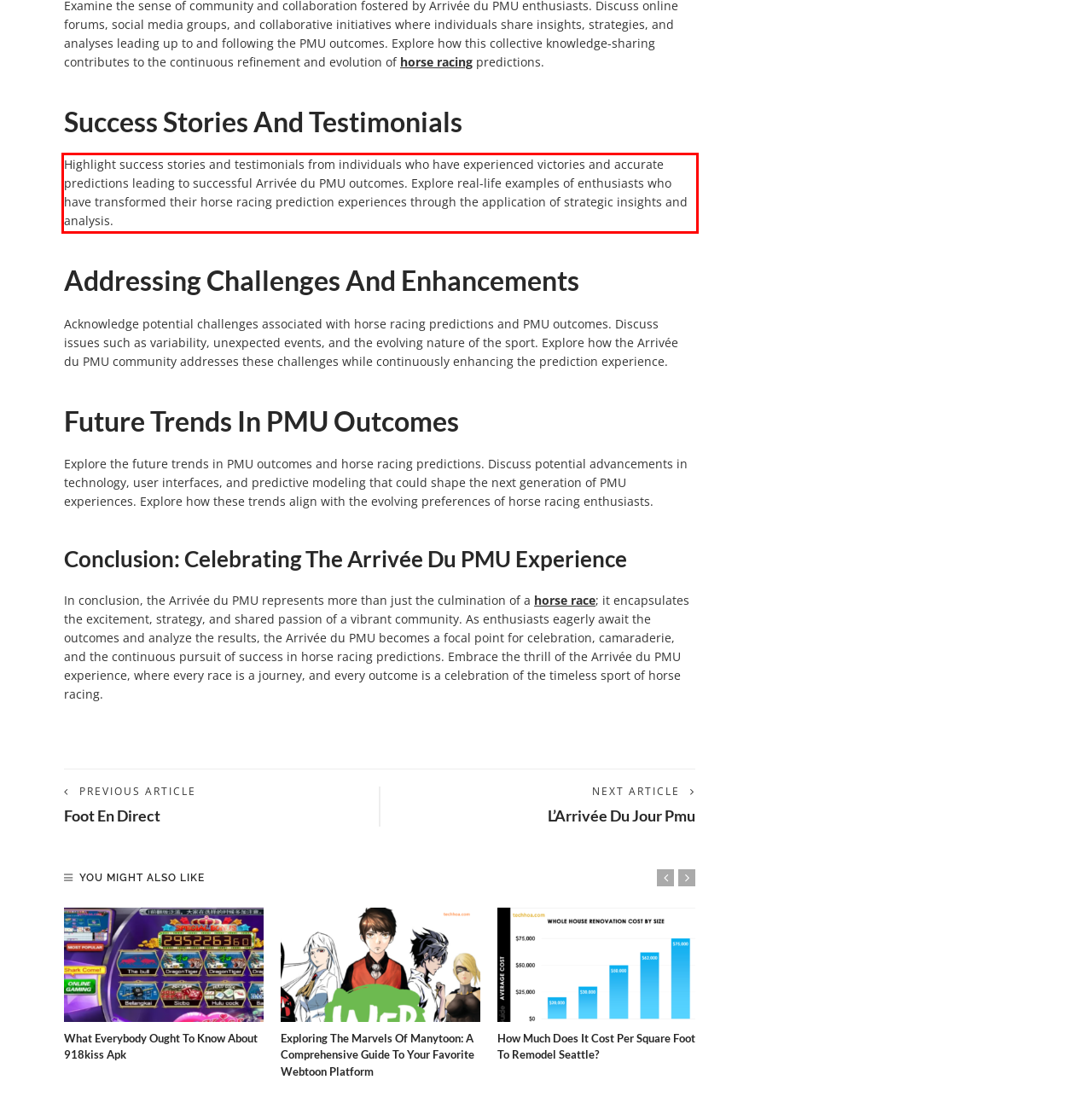Within the screenshot of a webpage, identify the red bounding box and perform OCR to capture the text content it contains.

Highlight success stories and testimonials from individuals who have experienced victories and accurate predictions leading to successful Arrivée du PMU outcomes. Explore real-life examples of enthusiasts who have transformed their horse racing prediction experiences through the application of strategic insights and analysis.